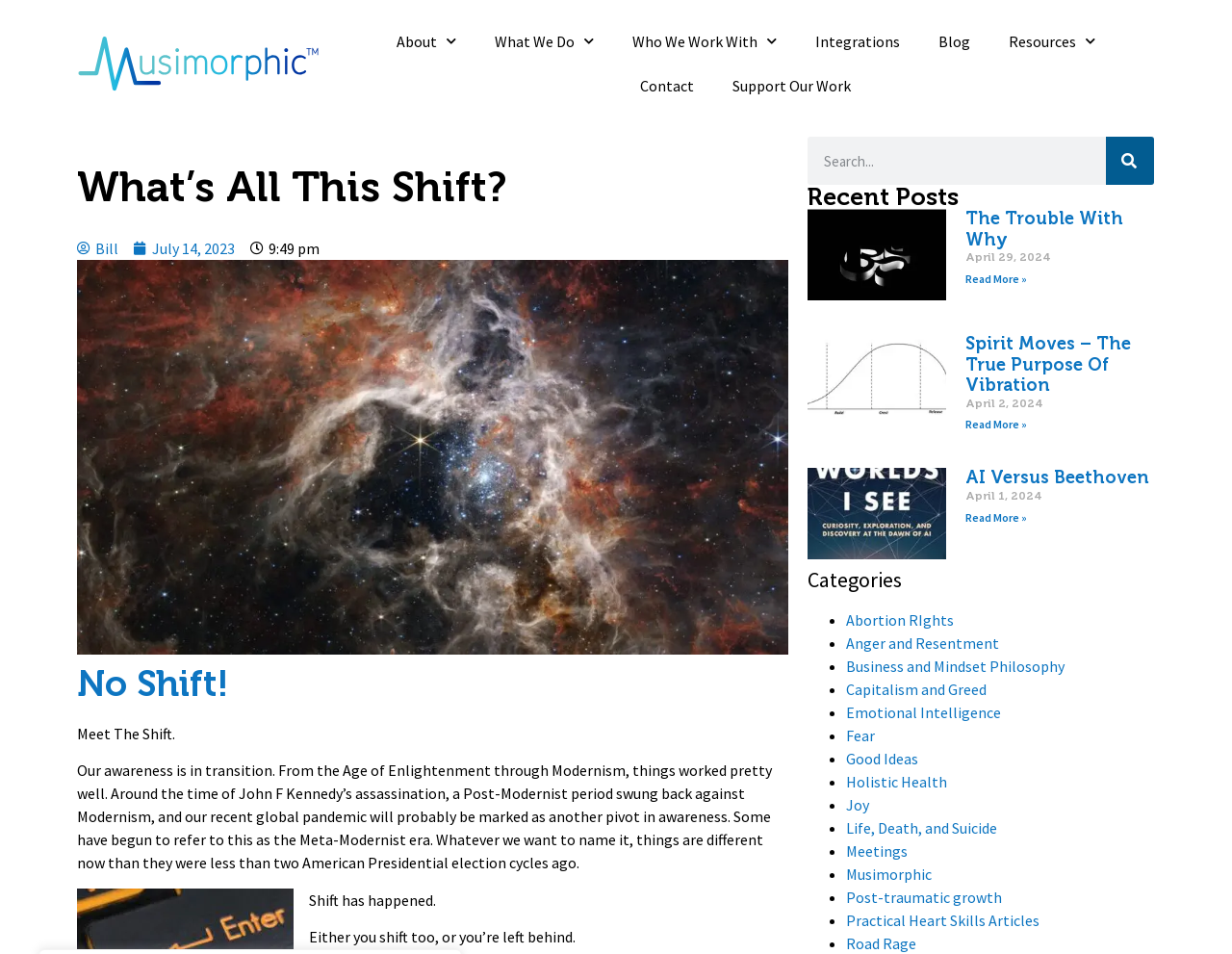Determine the bounding box coordinates of the element's region needed to click to follow the instruction: "Read more about 'The Trouble With Why'". Provide these coordinates as four float numbers between 0 and 1, formatted as [left, top, right, bottom].

[0.784, 0.284, 0.834, 0.299]